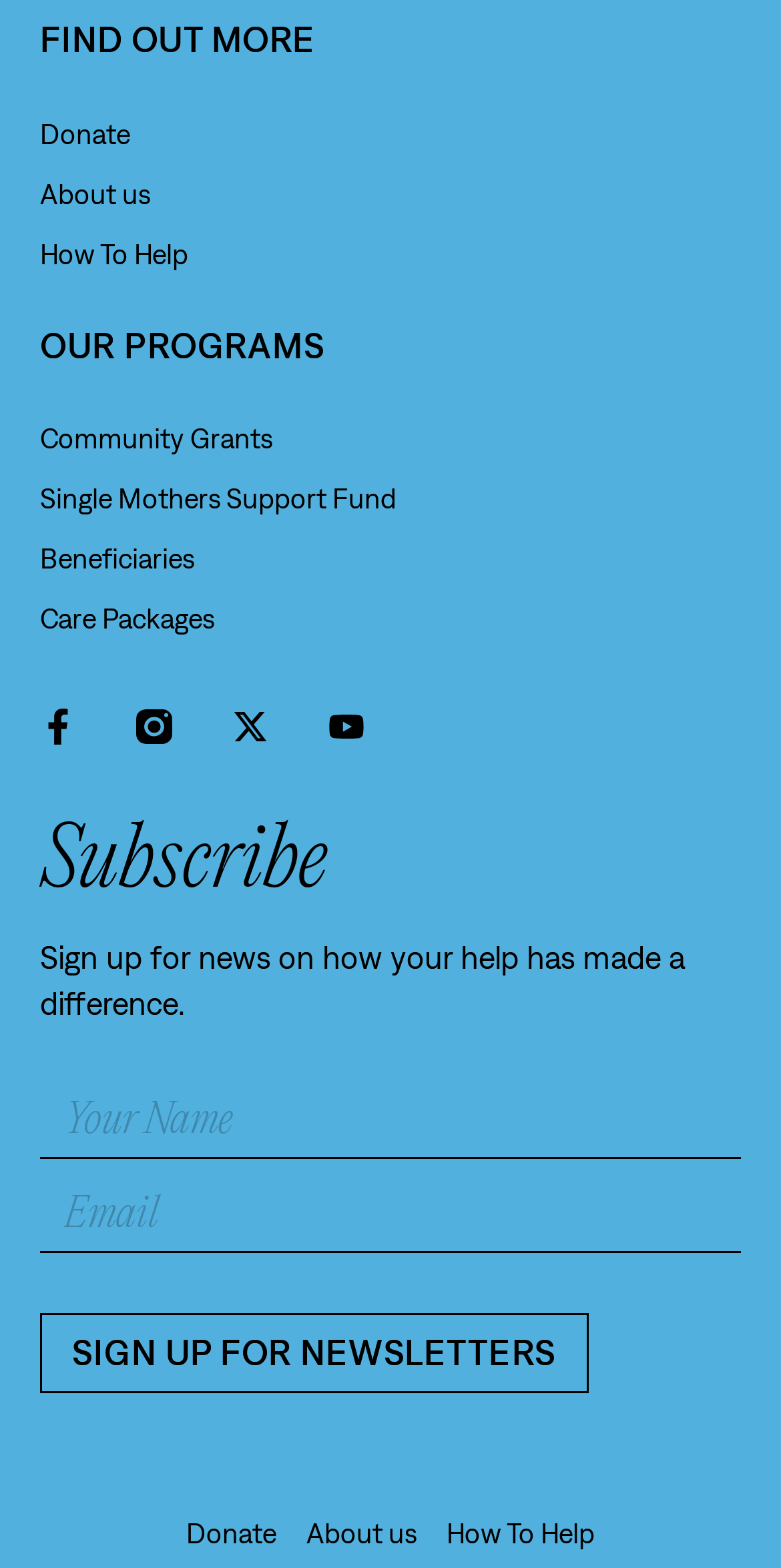Please determine the bounding box coordinates of the element to click on in order to accomplish the following task: "Follow on Facebook". Ensure the coordinates are four float numbers ranging from 0 to 1, i.e., [left, top, right, bottom].

[0.051, 0.452, 0.097, 0.475]